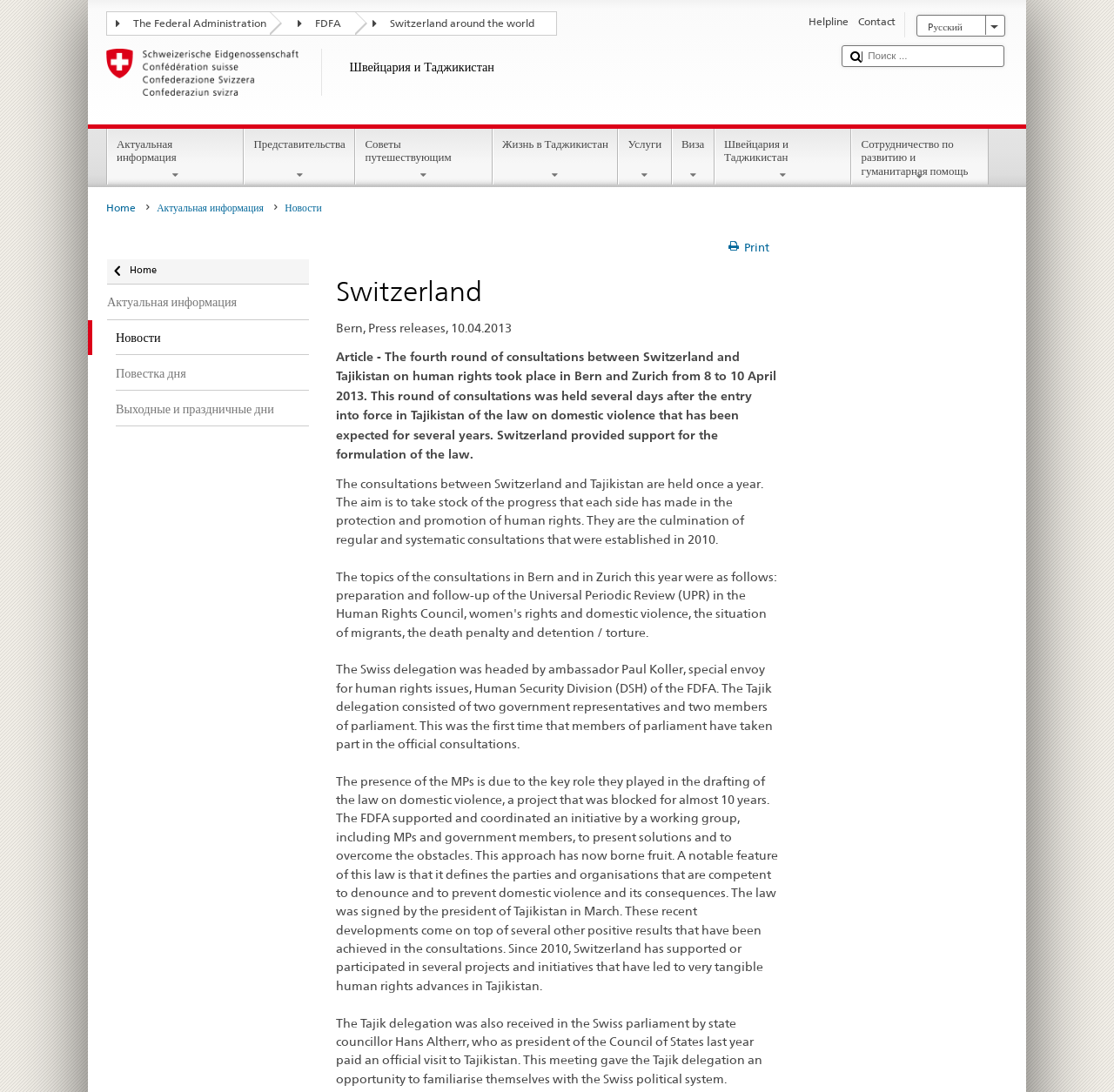Locate the bounding box coordinates of the element that should be clicked to fulfill the instruction: "Read the article about human rights".

[0.302, 0.32, 0.697, 0.423]